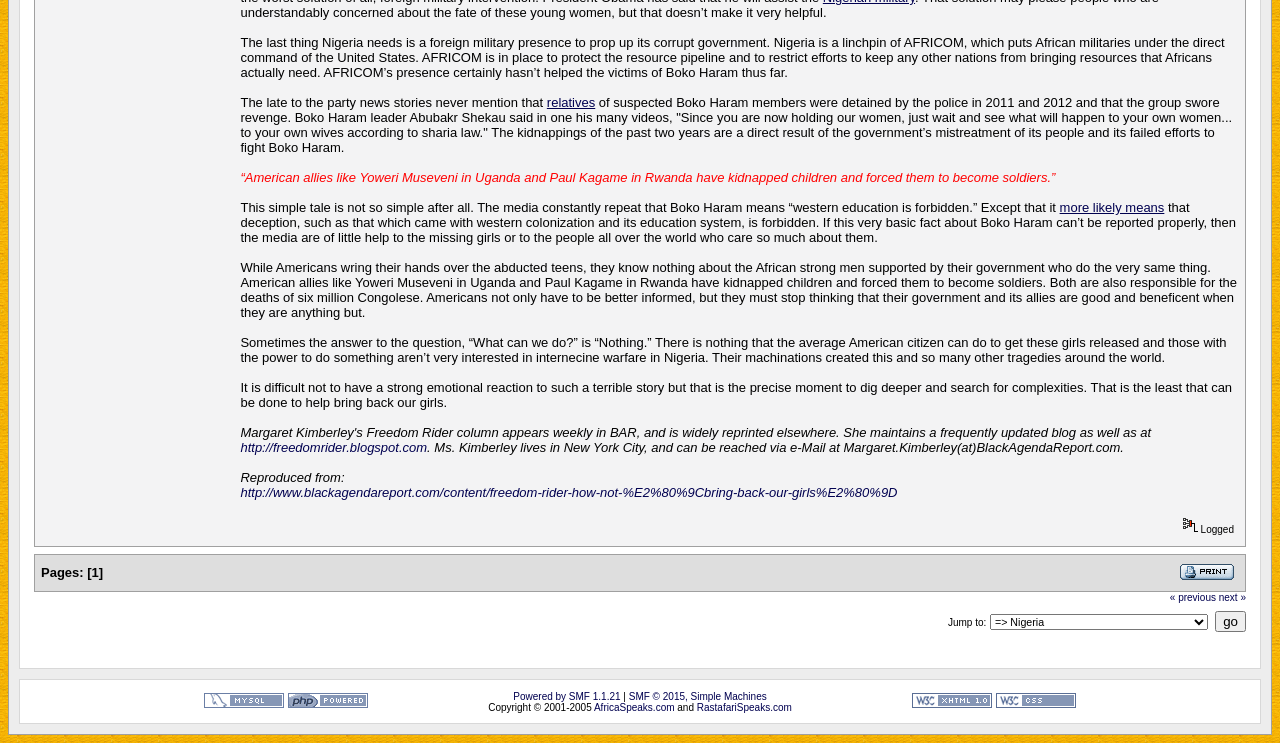What is the purpose of the 'Jump to:' dropdown menu?
Using the image, provide a detailed and thorough answer to the question.

The 'Jump to:' dropdown menu is likely used to navigate to different sections or pages of the website. The presence of a combobox and a 'go' button suggests that users can select an option from the menu and then click 'go' to navigate to the selected page or section.